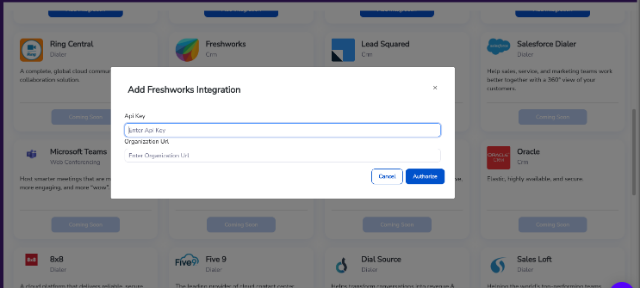What is required to initiate the integration?
Analyze the image and provide a thorough answer to the question.

To initiate the integration, users are required to enter their API Key and Organization URL in the input fields provided in the modal window, as stated in the caption.